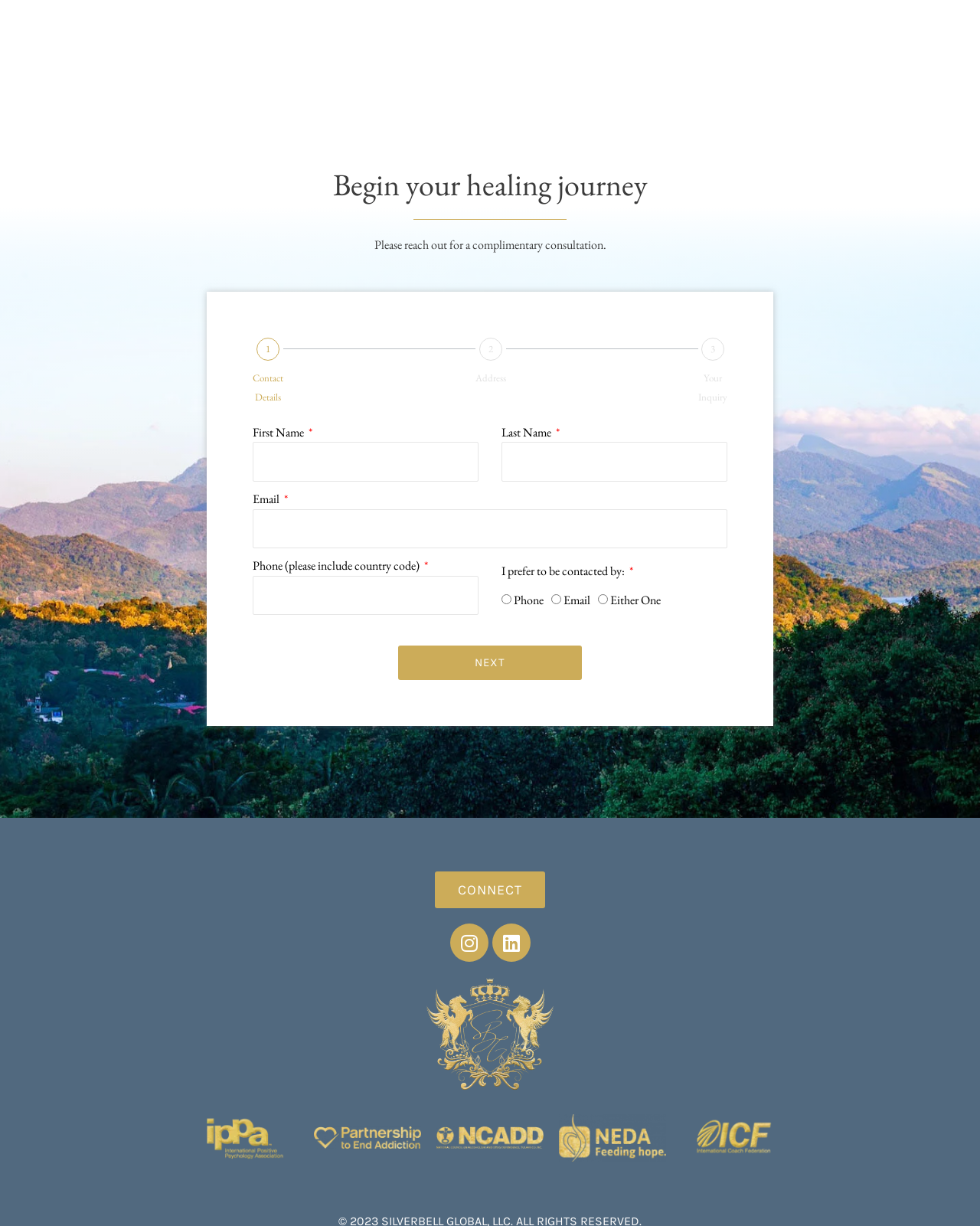Please answer the following question using a single word or phrase: 
How can you be contacted by the service provider?

Phone or Email